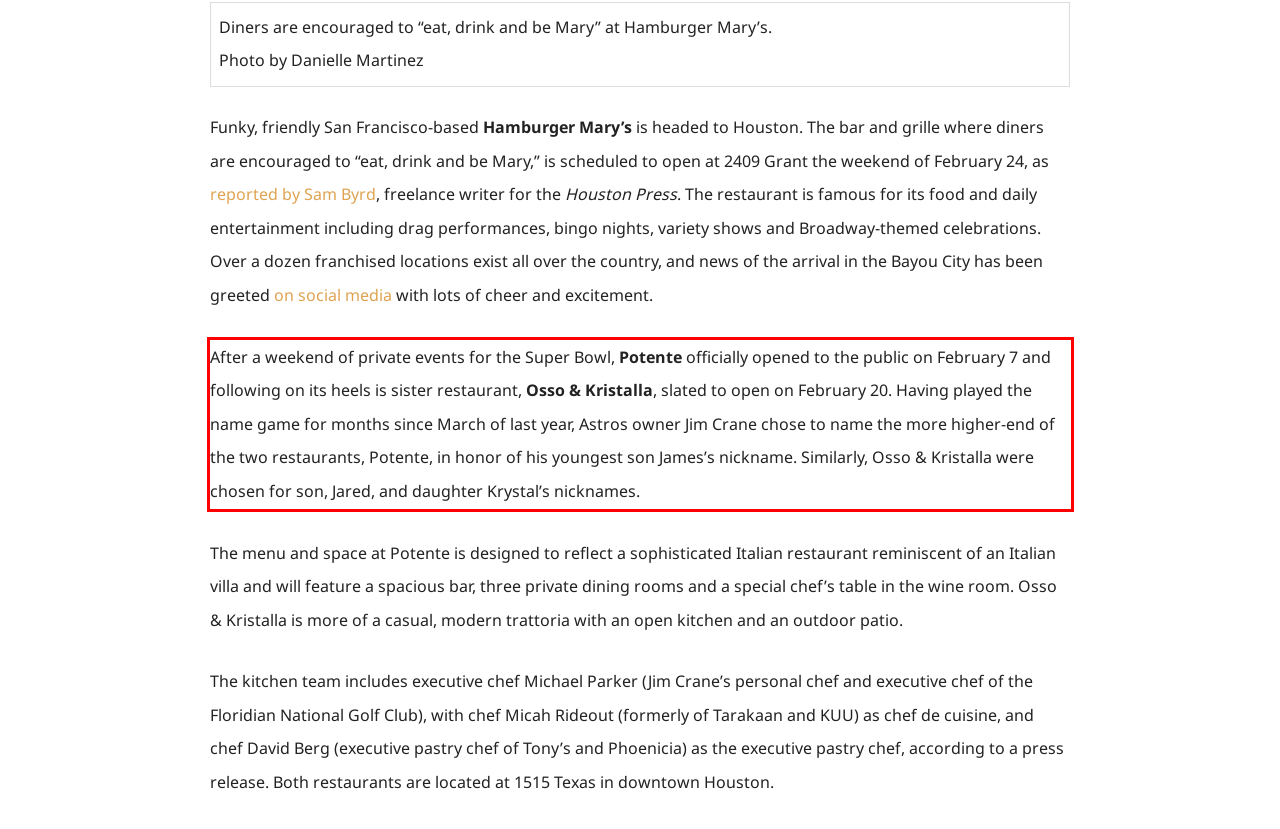From the provided screenshot, extract the text content that is enclosed within the red bounding box.

After a weekend of private events for the Super Bowl, Potente officially opened to the public on February 7 and following on its heels is sister restaurant, Osso & Kristalla, slated to open on February 20. Having played the name game for months since March of last year, Astros owner Jim Crane chose to name the more higher-end of the two restaurants, Potente, in honor of his youngest son James’s nickname. Similarly, Osso & Kristalla were chosen for son, Jared, and daughter Krystal’s nicknames.